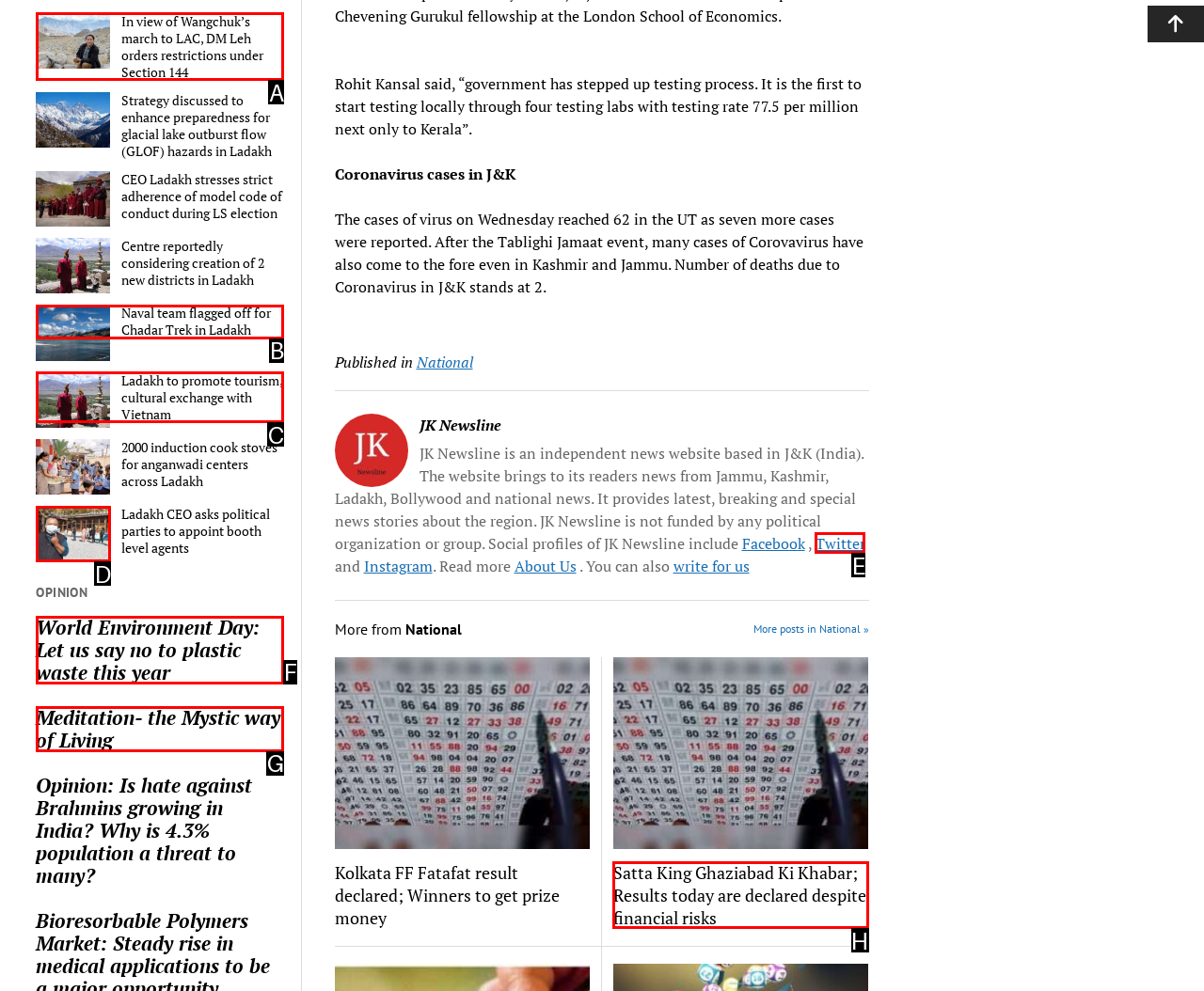Find the option you need to click to complete the following instruction: View the image of Ladakhi voter during LADHC leh polls
Answer with the corresponding letter from the choices given directly.

D